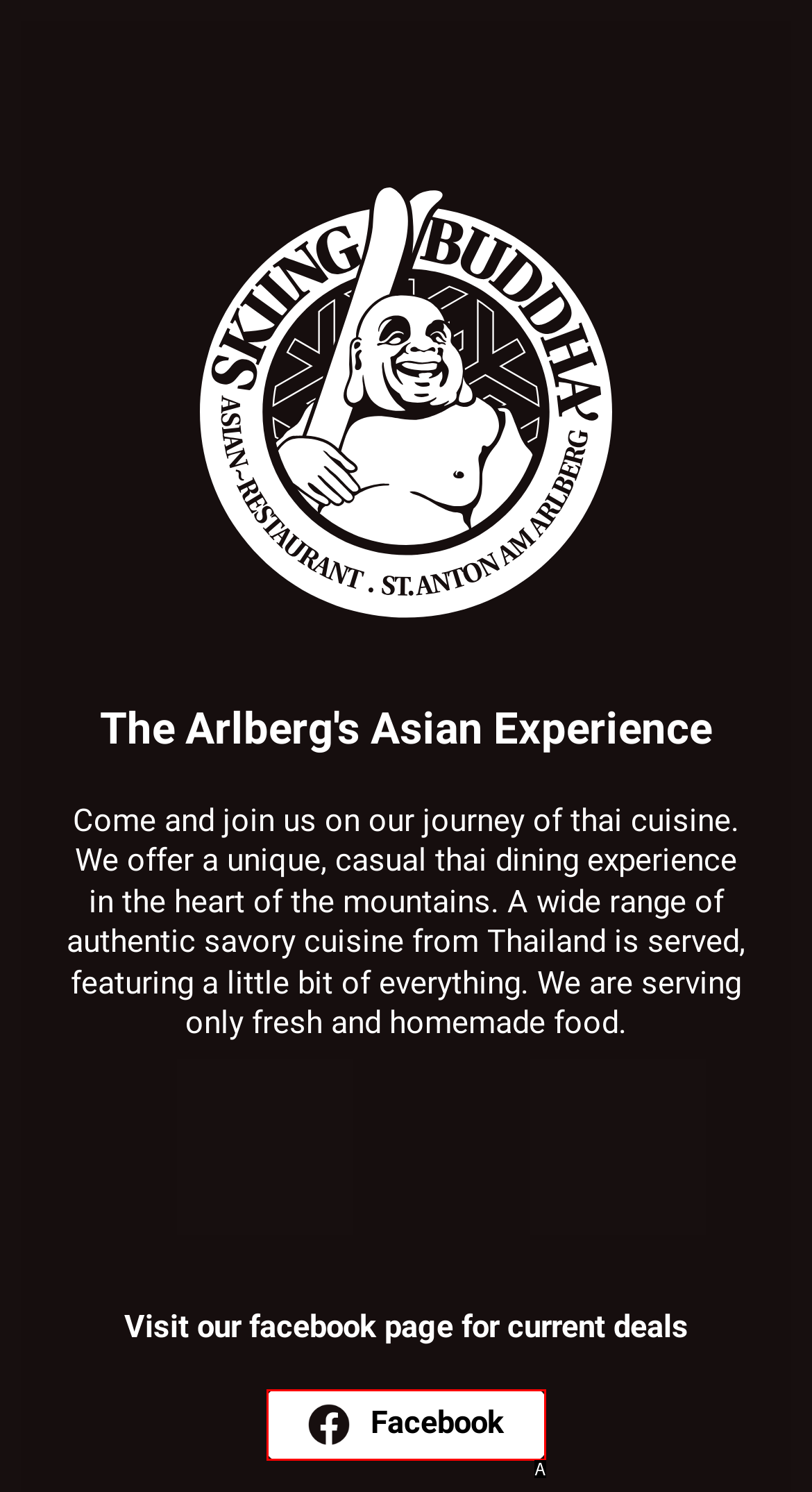Choose the option that aligns with the description: Facebook
Respond with the letter of the chosen option directly.

A